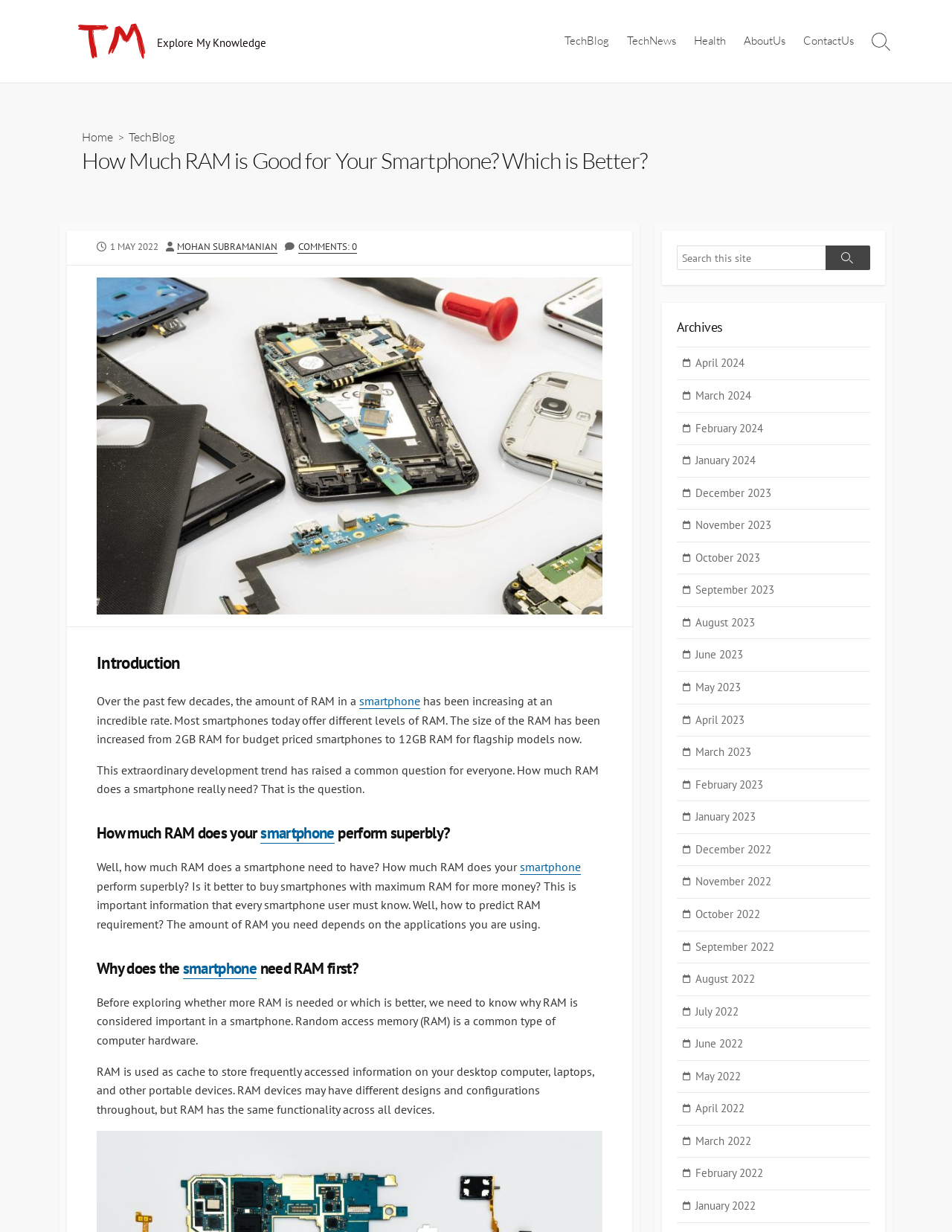What is the author of the article?
Craft a detailed and extensive response to the question.

The author of the article can be found in the footer section of the webpage, where it says 'AUTHOR' followed by the name 'MOHAN SUBRAMANIAN'.